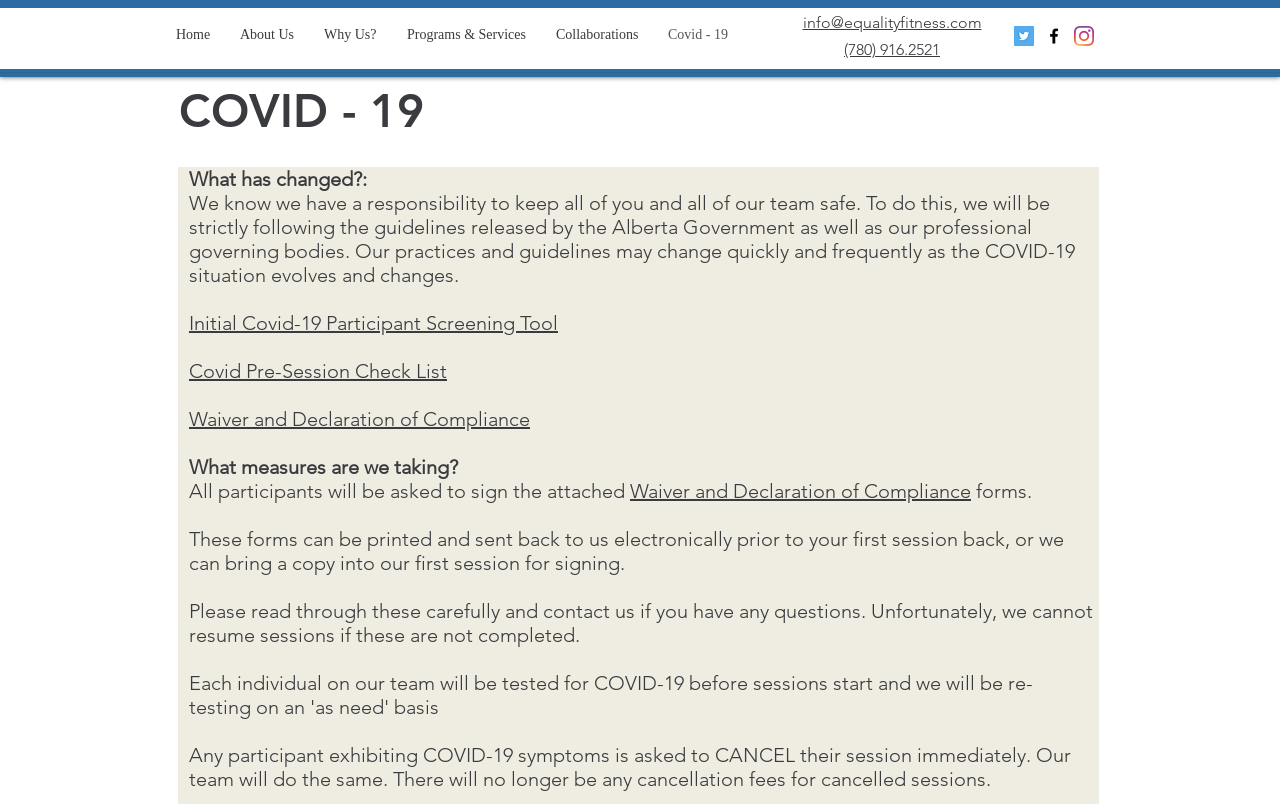How many social media links are there? Examine the screenshot and reply using just one word or a brief phrase.

3